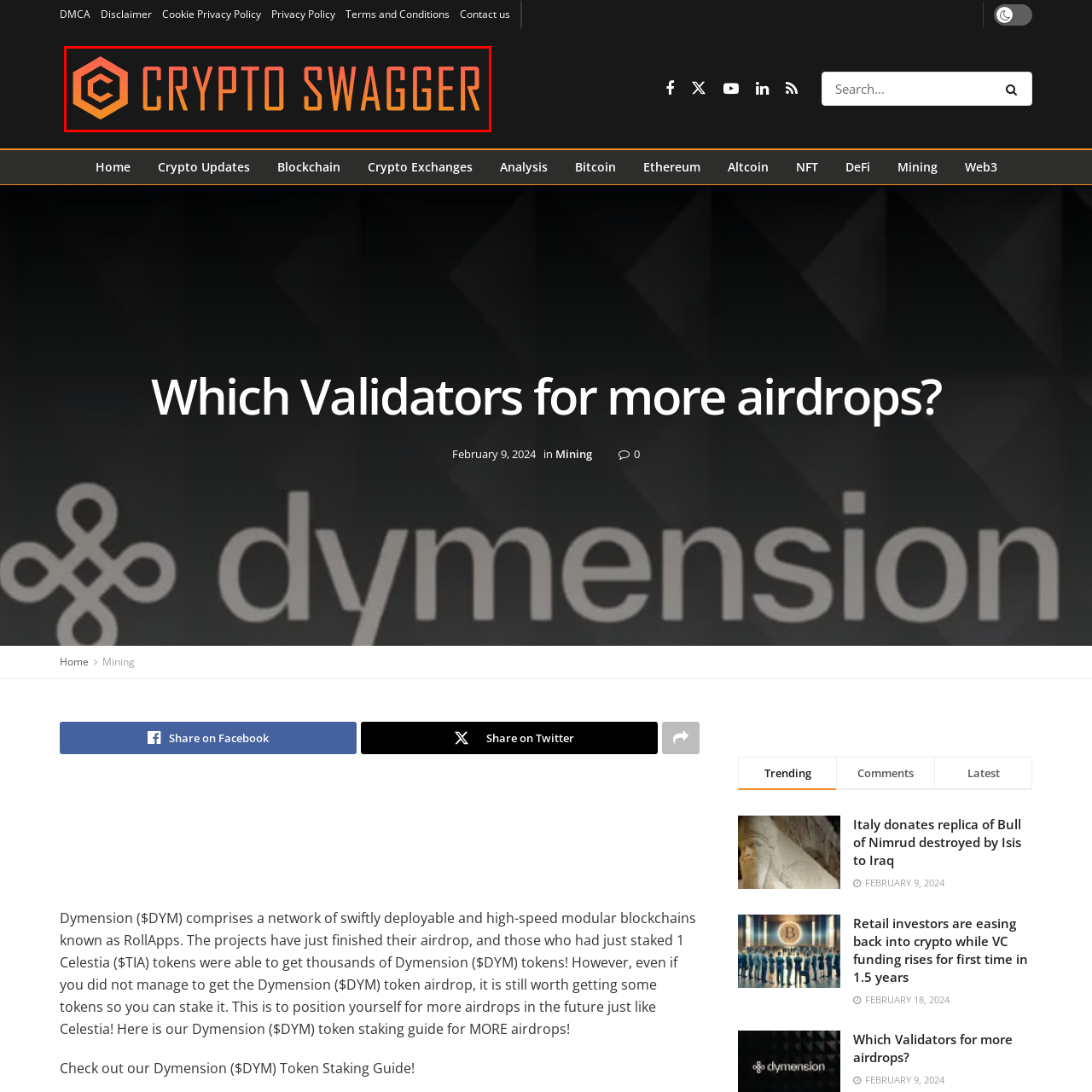Describe extensively the image that is situated inside the red border.

The image features the logo of "Crypto Swagger," a platform that likely focuses on cryptocurrency-related news and information. The design incorporates a stylized hexagonal shape with a modern, bold font, displaying the text "CRYPTO SWAGGER." The color gradient transitions smoothly from a vibrant orange to a deeper shade, against a sleek black background, conveying a sense of energy and innovation. This logo represents the brand's commitment to delivering insights into the ever-evolving world of cryptocurrency, appealing to both seasoned investors and newcomers alike.